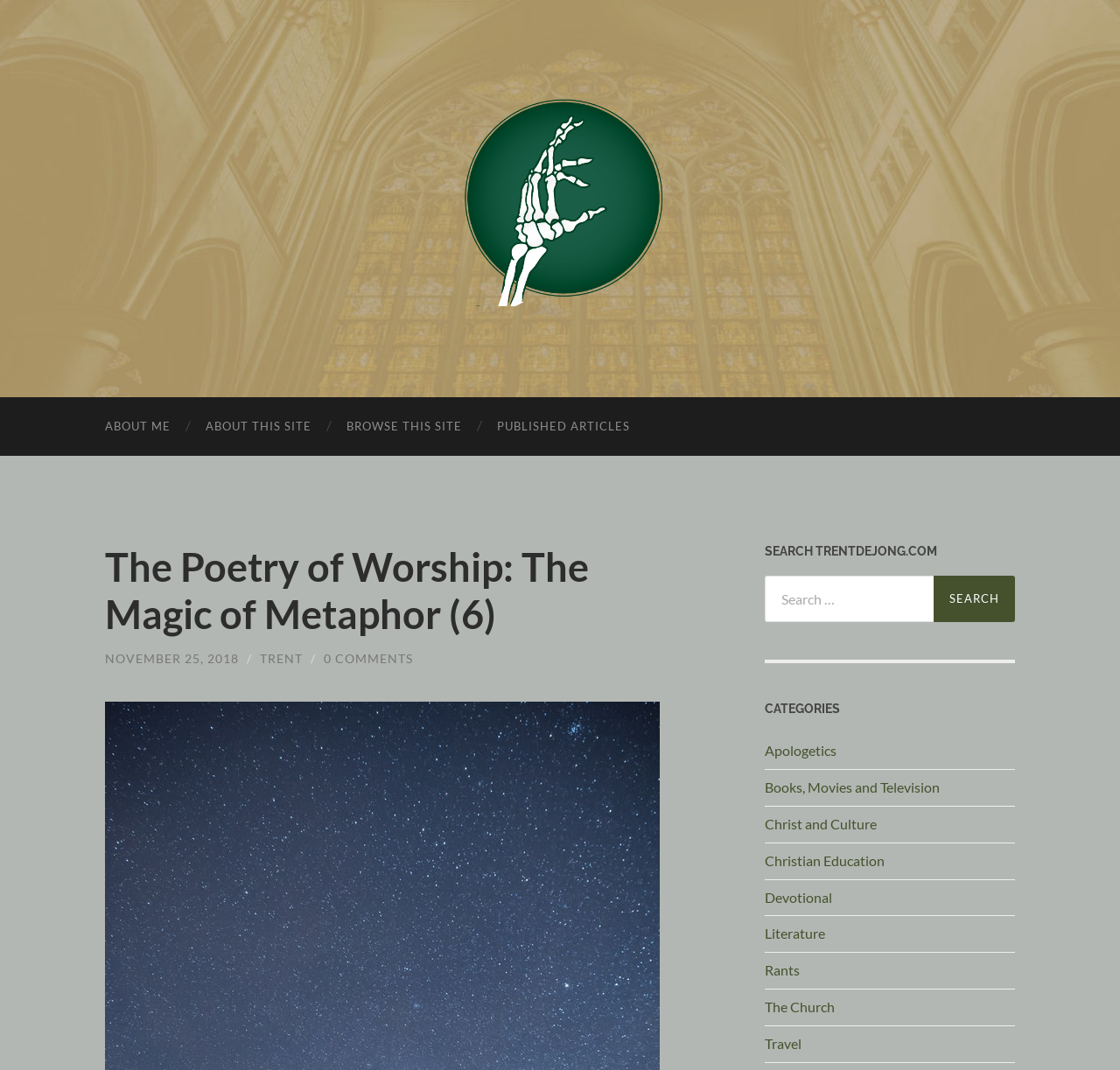Could you highlight the region that needs to be clicked to execute the instruction: "Browse the categories"?

[0.683, 0.655, 0.906, 0.669]